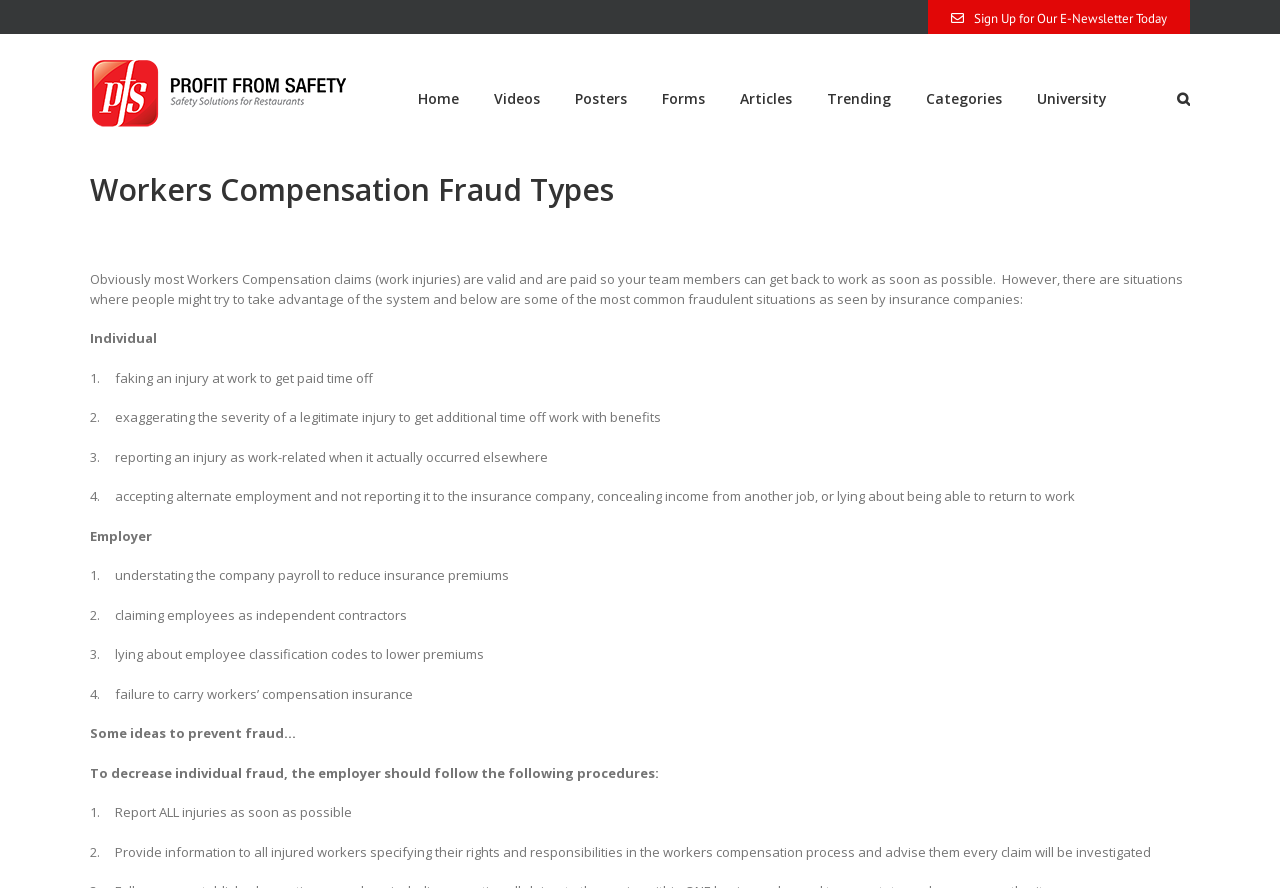Generate a thorough caption detailing the webpage content.

The webpage is about Workers' Compensation fraud, specifically discussing the various types of fraud and methods of prevention. At the top right corner, there is a link to sign up for an e-newsletter. On the top left, there is a logo of "Profiting From Safety" with a navigation menu below it, which includes a search bar and several links to different sections of the website, such as "Home", "Videos", "Posters", "Forms", "Articles", "Trending", "Categories", "University", and "Search".

The main content of the webpage is divided into two sections: "Workers Compensation Fraud Types" and prevention methods. The first section lists four types of individual fraud, including faking an injury, exaggerating the severity of an injury, reporting a non-work-related injury as work-related, and concealing income from another job. It also lists four types of employer fraud, including understating payroll, misclassifying employees, lying about employee classification codes, and failing to carry workers' compensation insurance.

Below the list of fraud types, there is a section discussing prevention methods, including reporting all injuries as soon as possible and providing information to injured workers about their rights and responsibilities in the workers' compensation process.